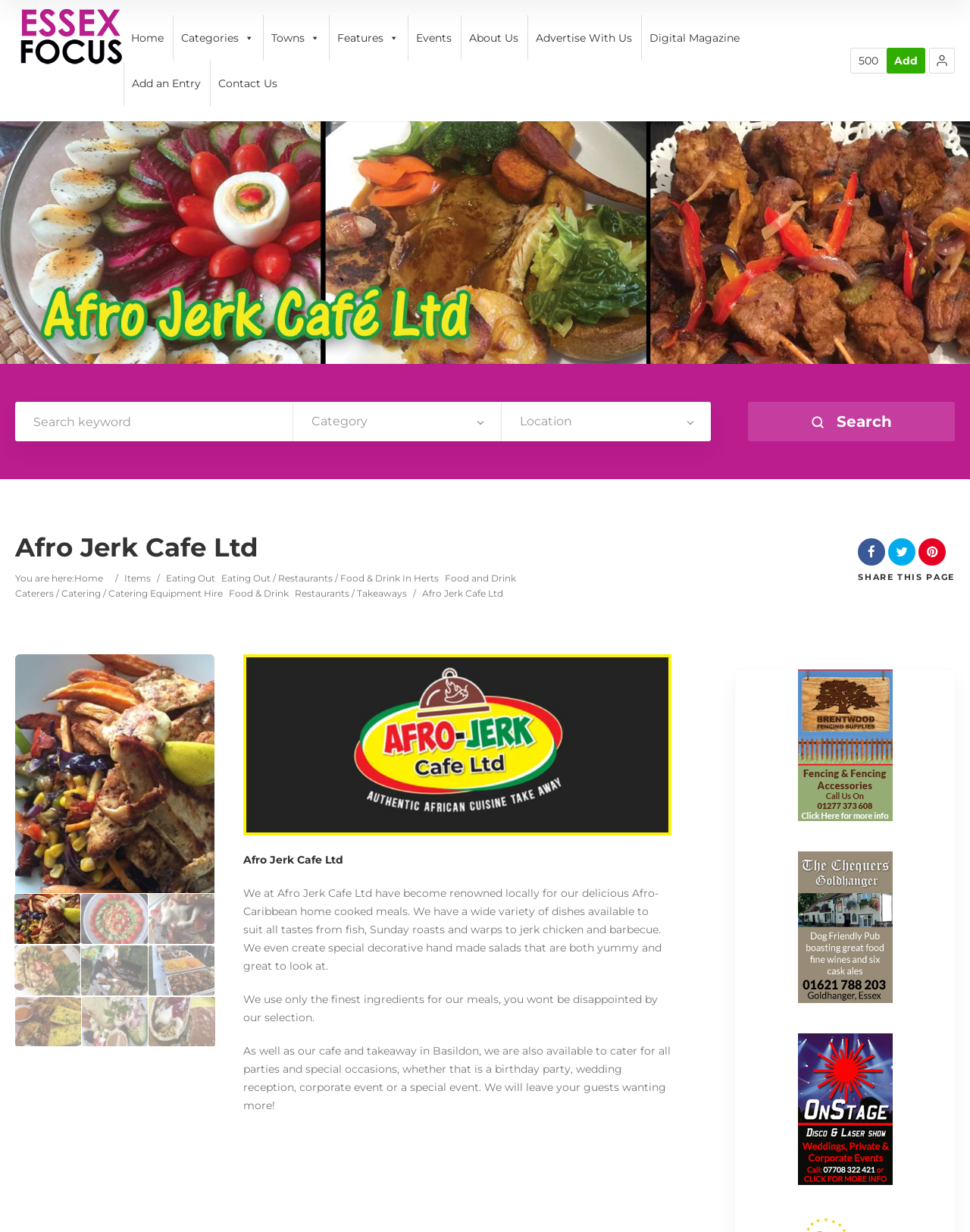Could you indicate the bounding box coordinates of the region to click in order to complete this instruction: "Login to the website".

[0.958, 0.039, 0.984, 0.06]